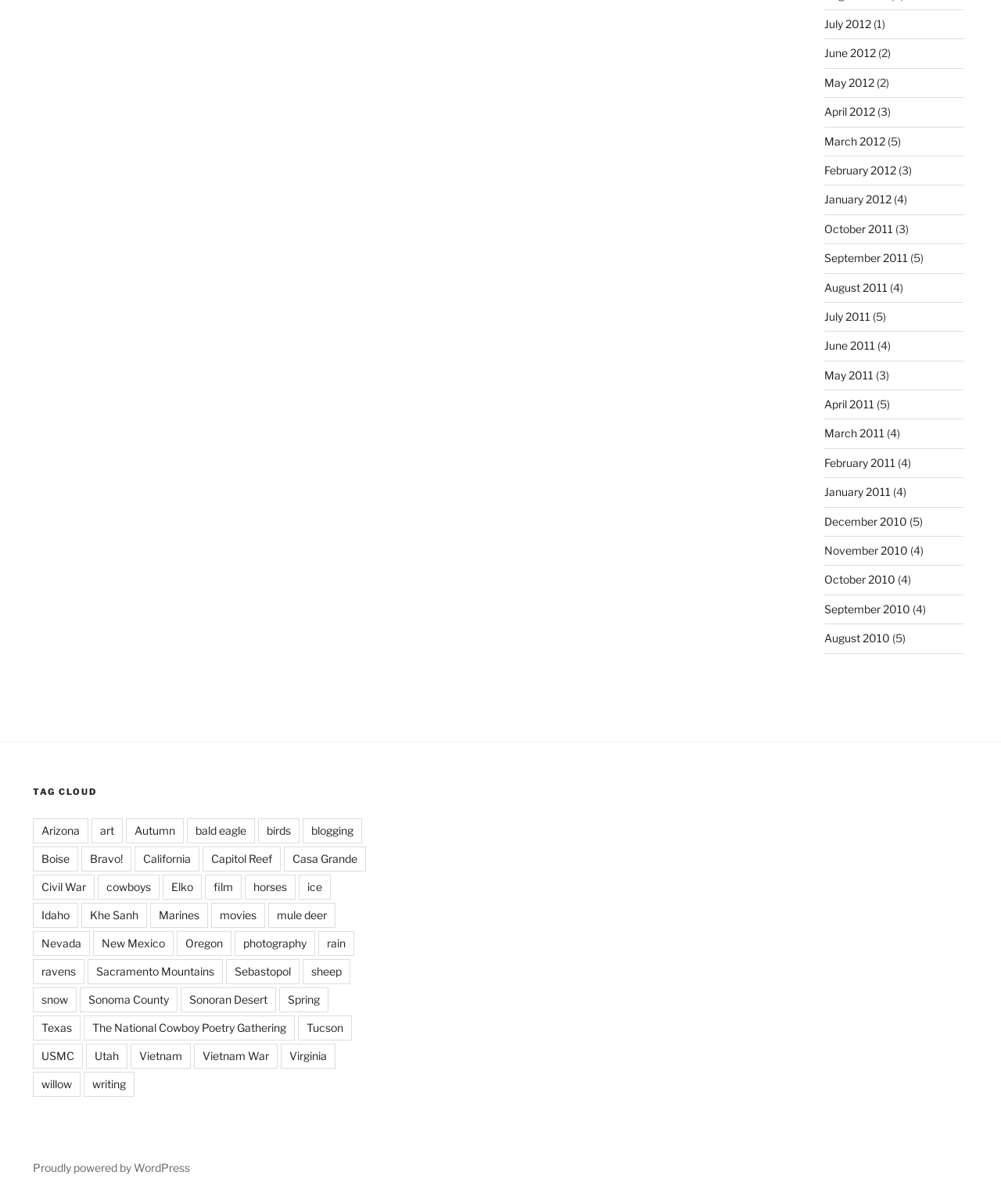Identify the bounding box coordinates for the region of the element that should be clicked to carry out the instruction: "Open the 'Contact us' page". The bounding box coordinates should be four float numbers between 0 and 1, i.e., [left, top, right, bottom].

None